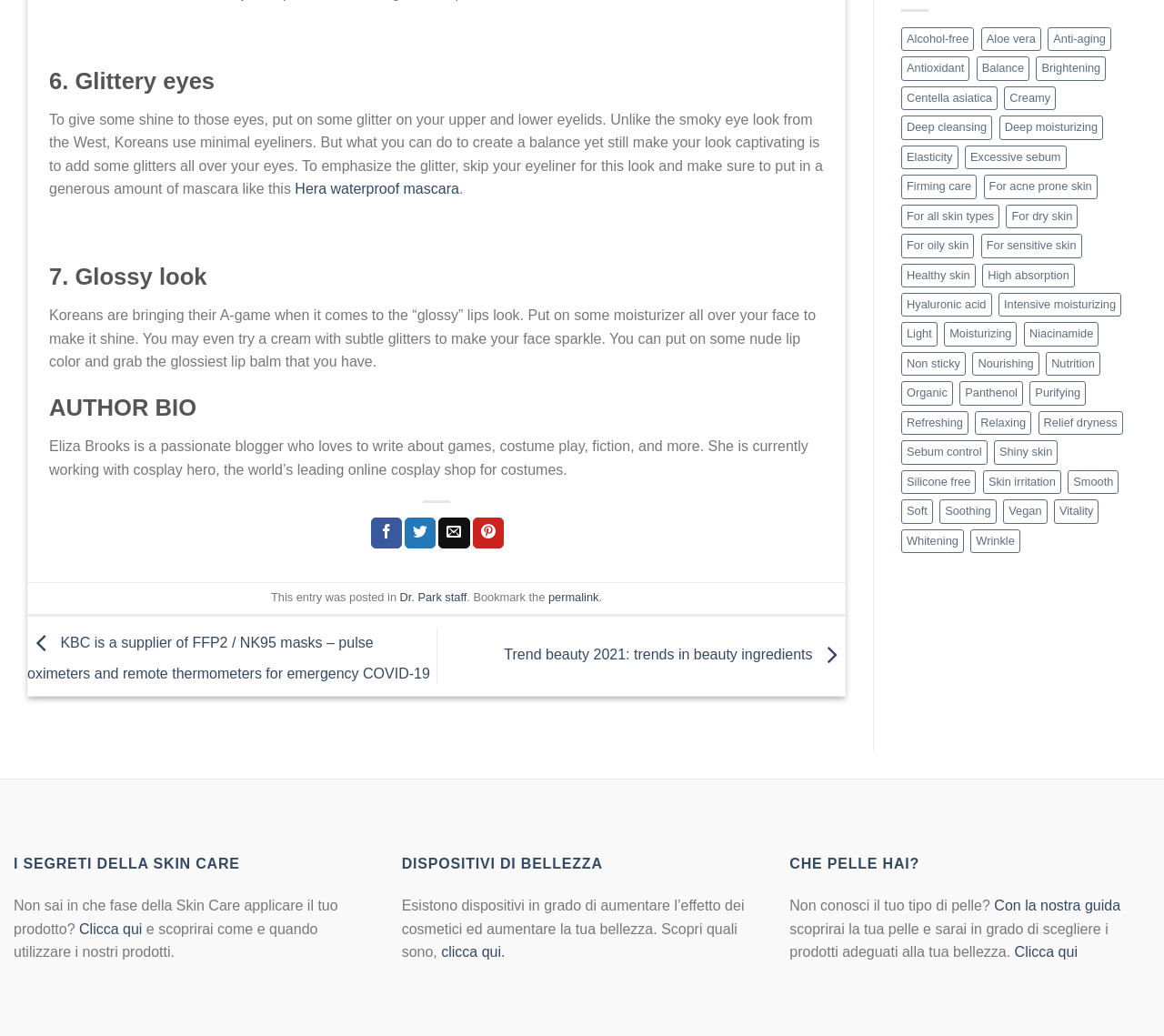Using the element description provided, determine the bounding box coordinates in the format (top-left x, top-left y, bottom-right x, bottom-right y). Ensure that all values are floating point numbers between 0 and 1. Element description: Intensive moisturizing

[0.858, 0.283, 0.963, 0.306]